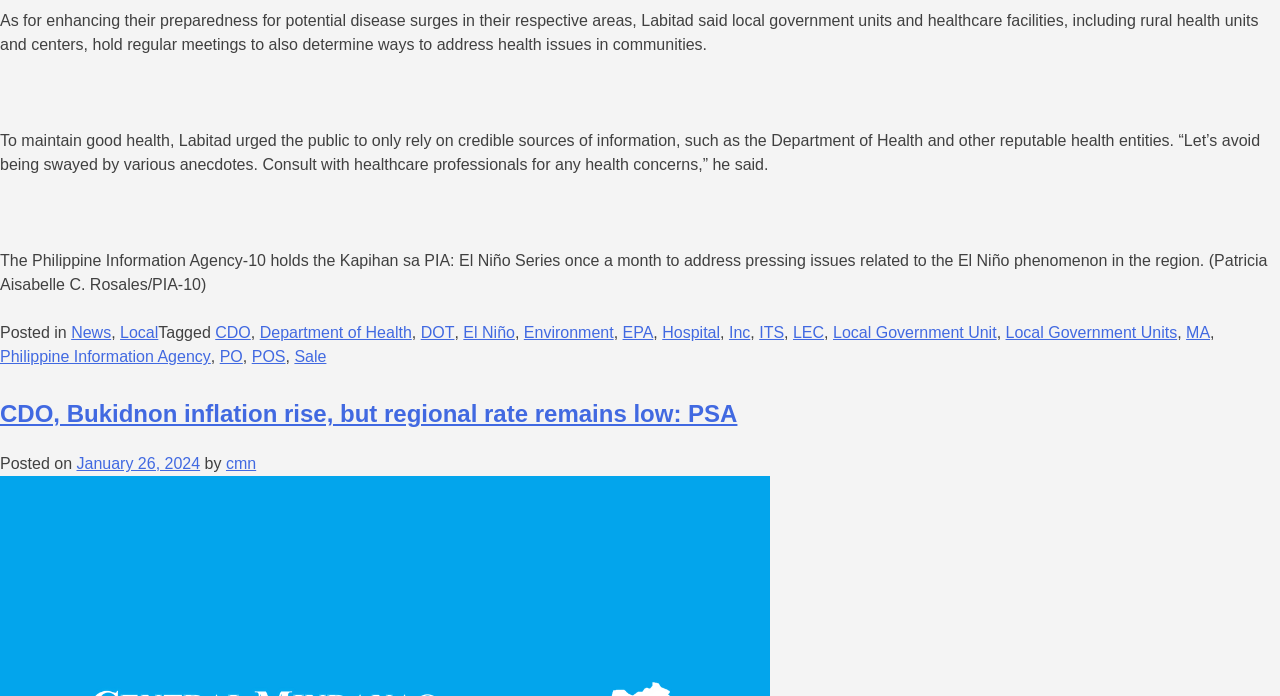Determine the bounding box coordinates for the area you should click to complete the following instruction: "View OAI-PMH page".

None